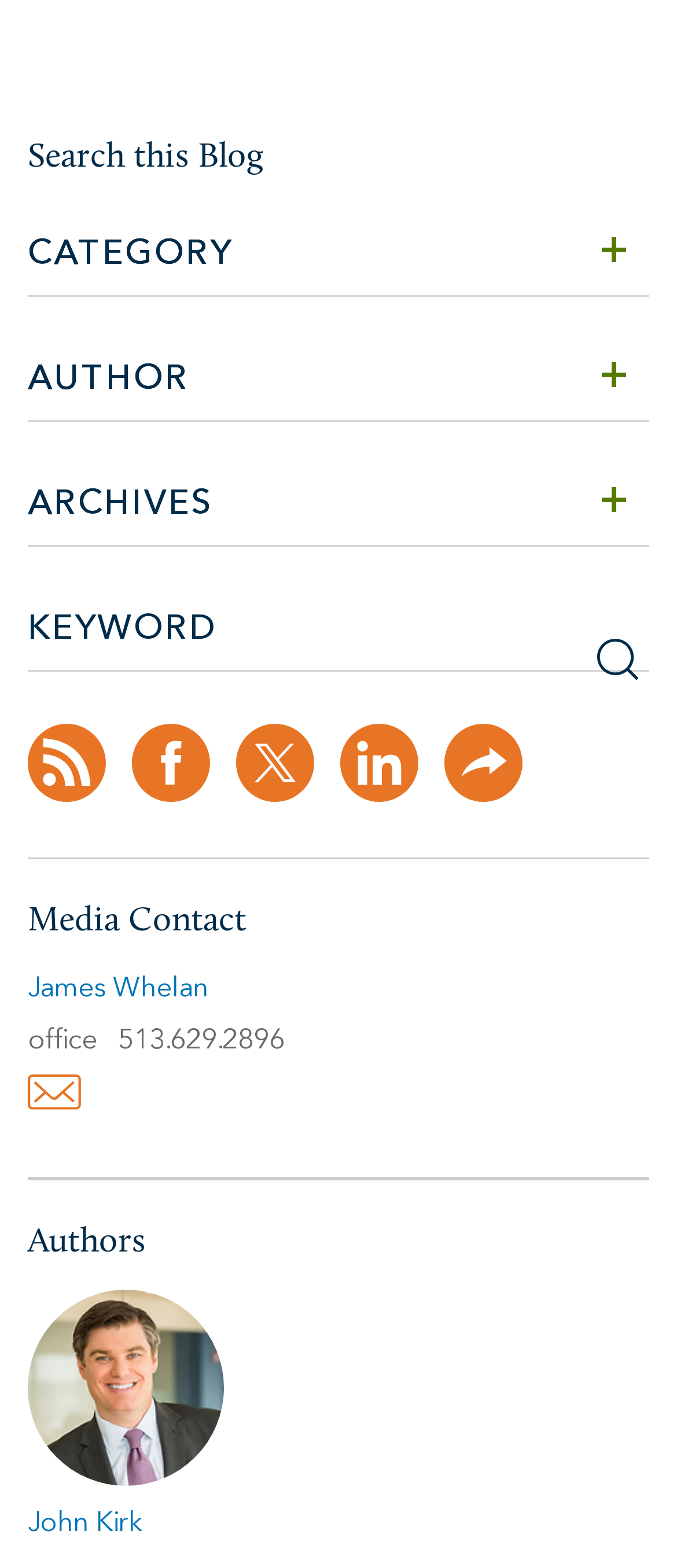What is the purpose of the 'Search this Blog' heading?
Please provide a detailed answer to the question.

The 'Search this Blog' heading is likely the title of a search function, which allows users to search for specific blog posts within the website. This is inferred from the presence of a search box and a 'Search' button below the heading.